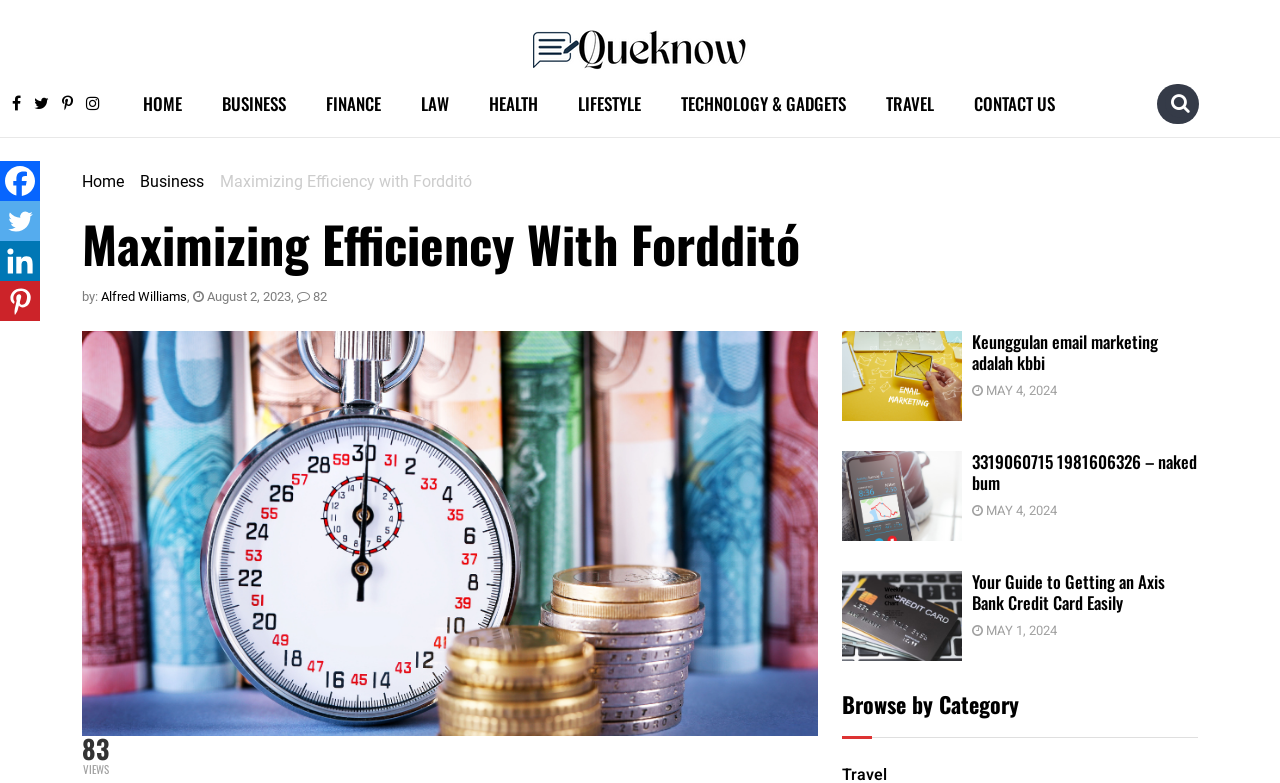What is the date of the article '3319060715 1981606326 – naked bum'?
Analyze the image and deliver a detailed answer to the question.

I found the date 'MAY 4, 2024' below the article title '3319060715 1981606326 – naked bum'.